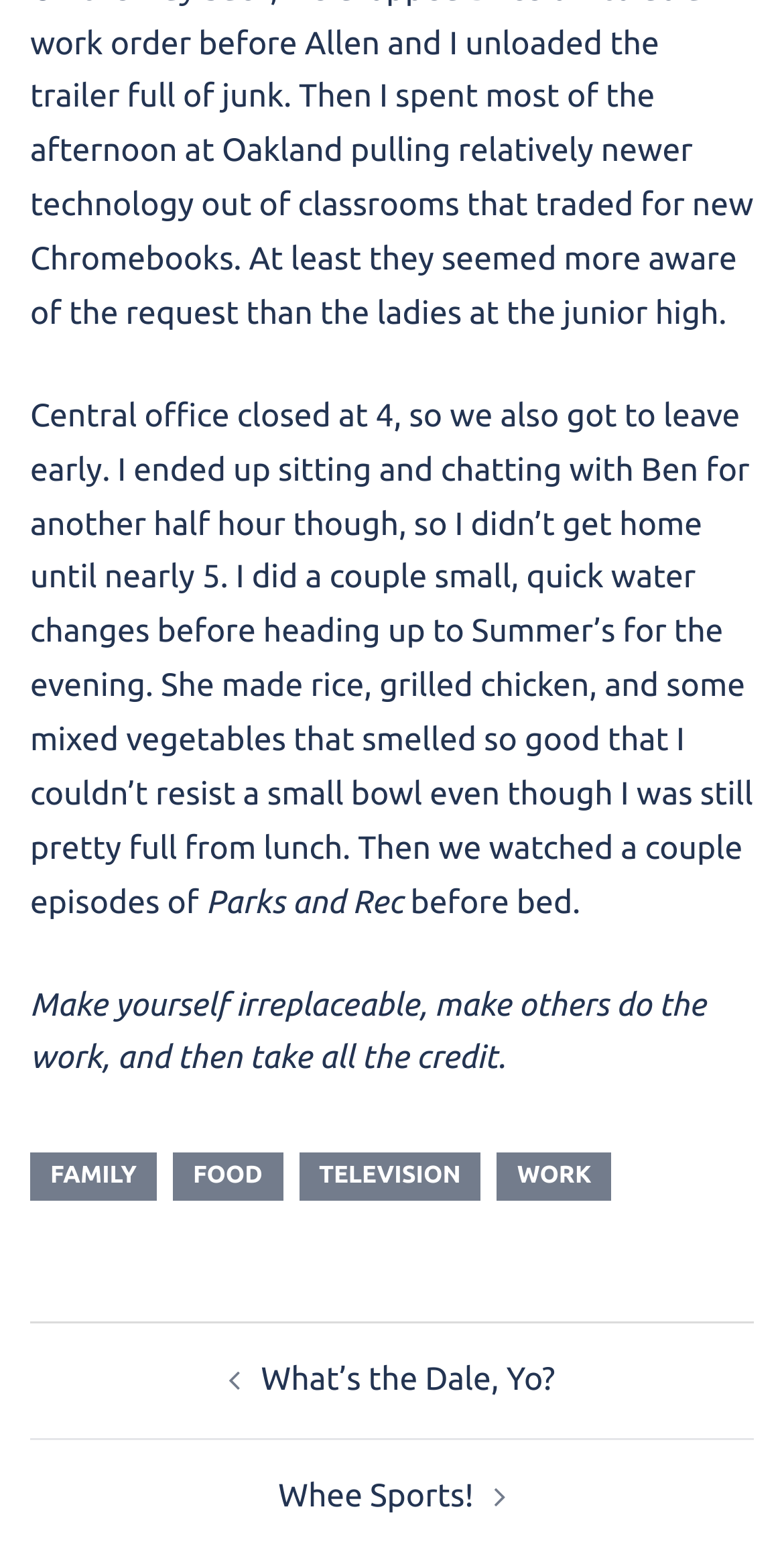Extract the bounding box coordinates of the UI element described by: "Whee Sports!". The coordinates should include four float numbers ranging from 0 to 1, e.g., [left, top, right, bottom].

[0.355, 0.955, 0.604, 0.979]